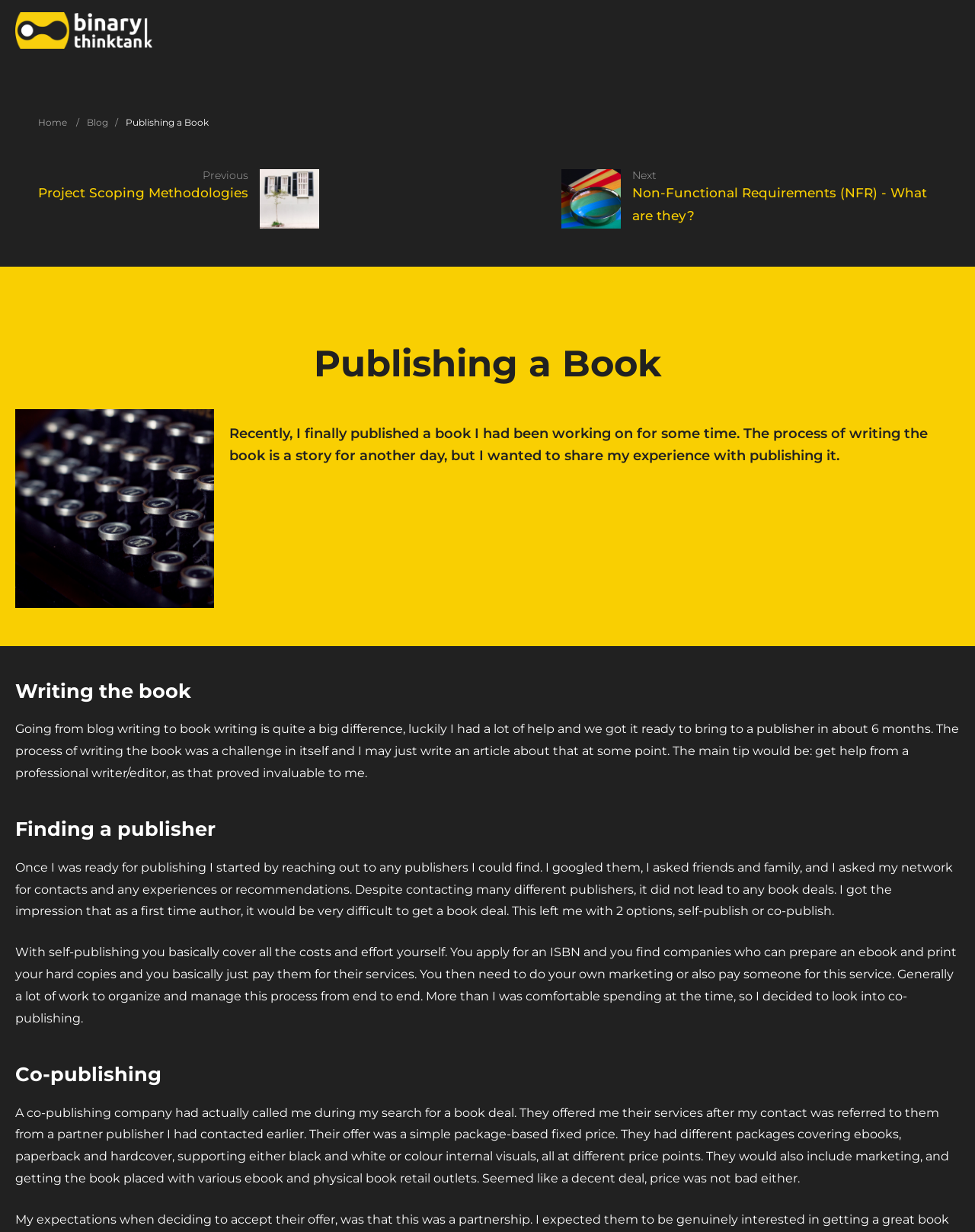How long did it take the author to get their book ready for publishing?
Please provide a single word or phrase answer based on the image.

6 months